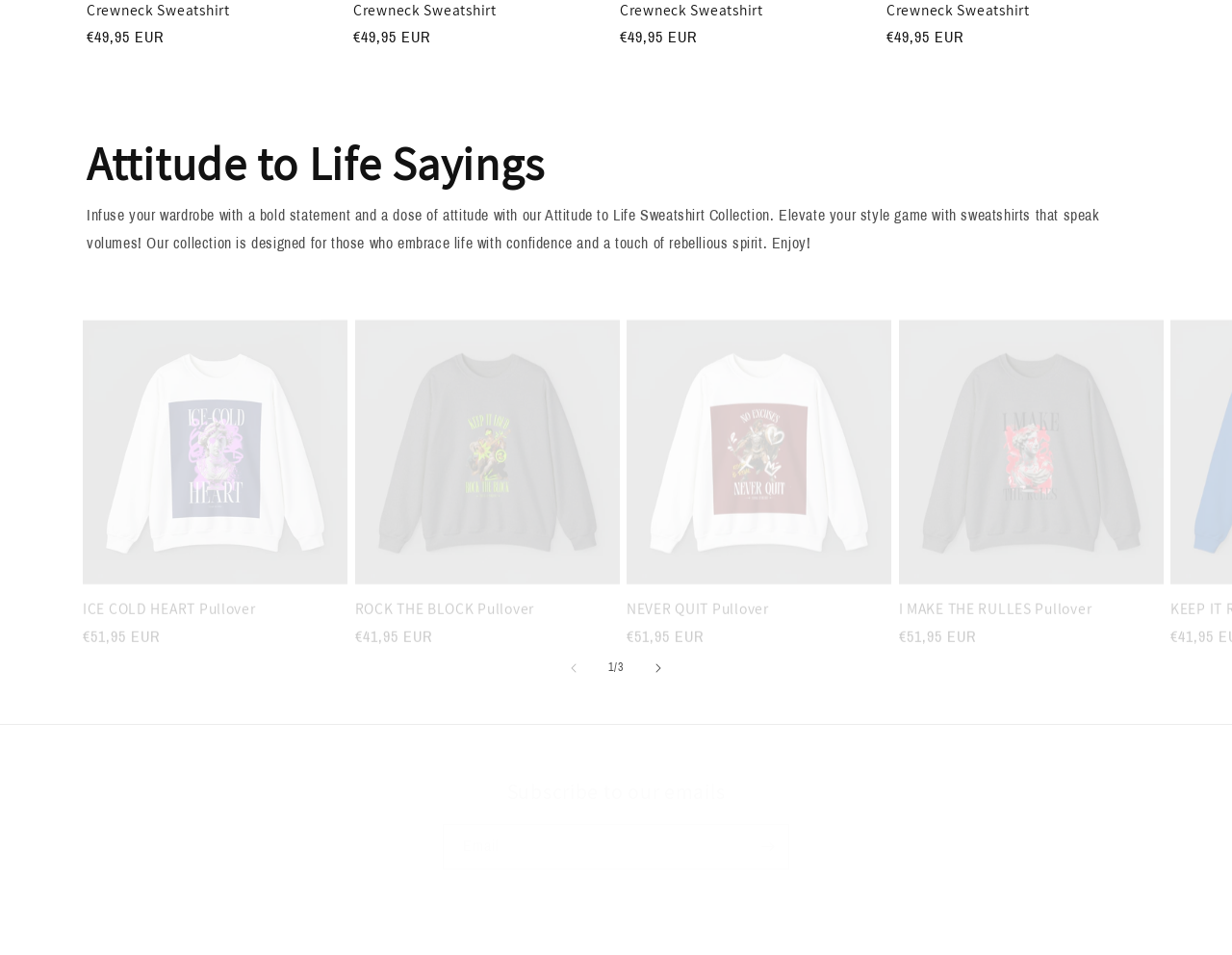Please determine the bounding box coordinates for the UI element described as: "NEVER QUIT Pullover".

[0.509, 0.594, 0.723, 0.614]